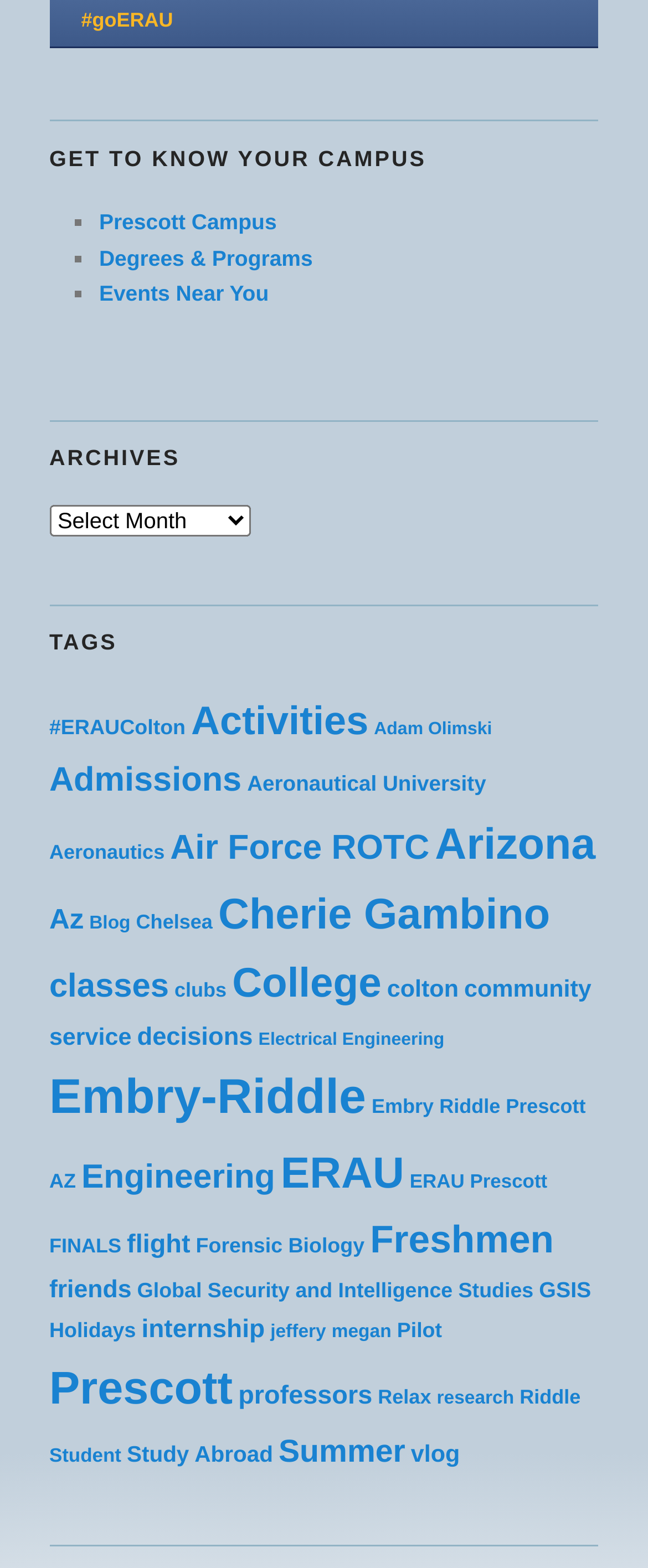Respond to the question below with a single word or phrase: What is the text of the first heading on the webpage?

GET TO KNOW YOUR CAMPUS